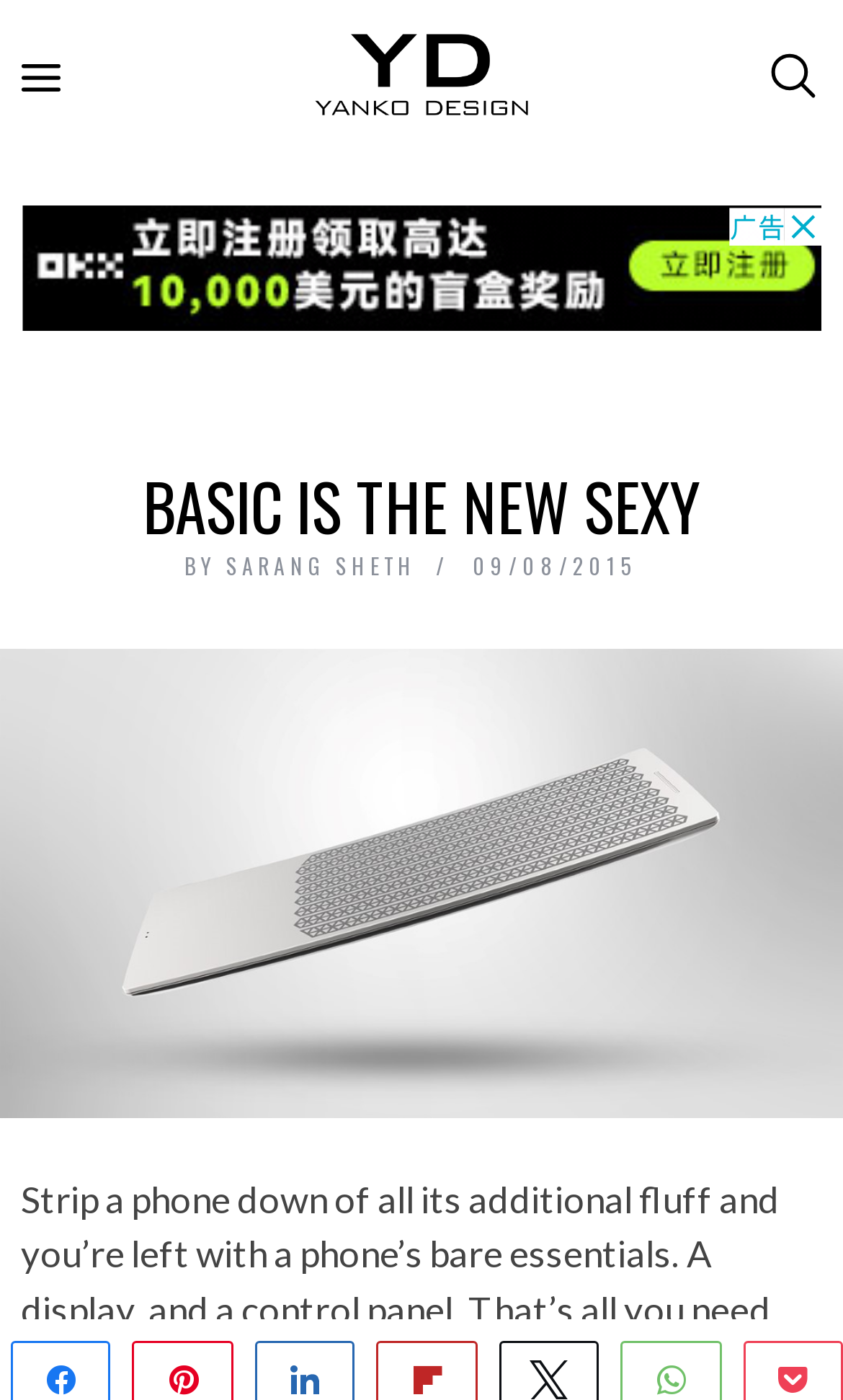Identify the main heading from the webpage and provide its text content.

BASIC IS THE NEW SEXY